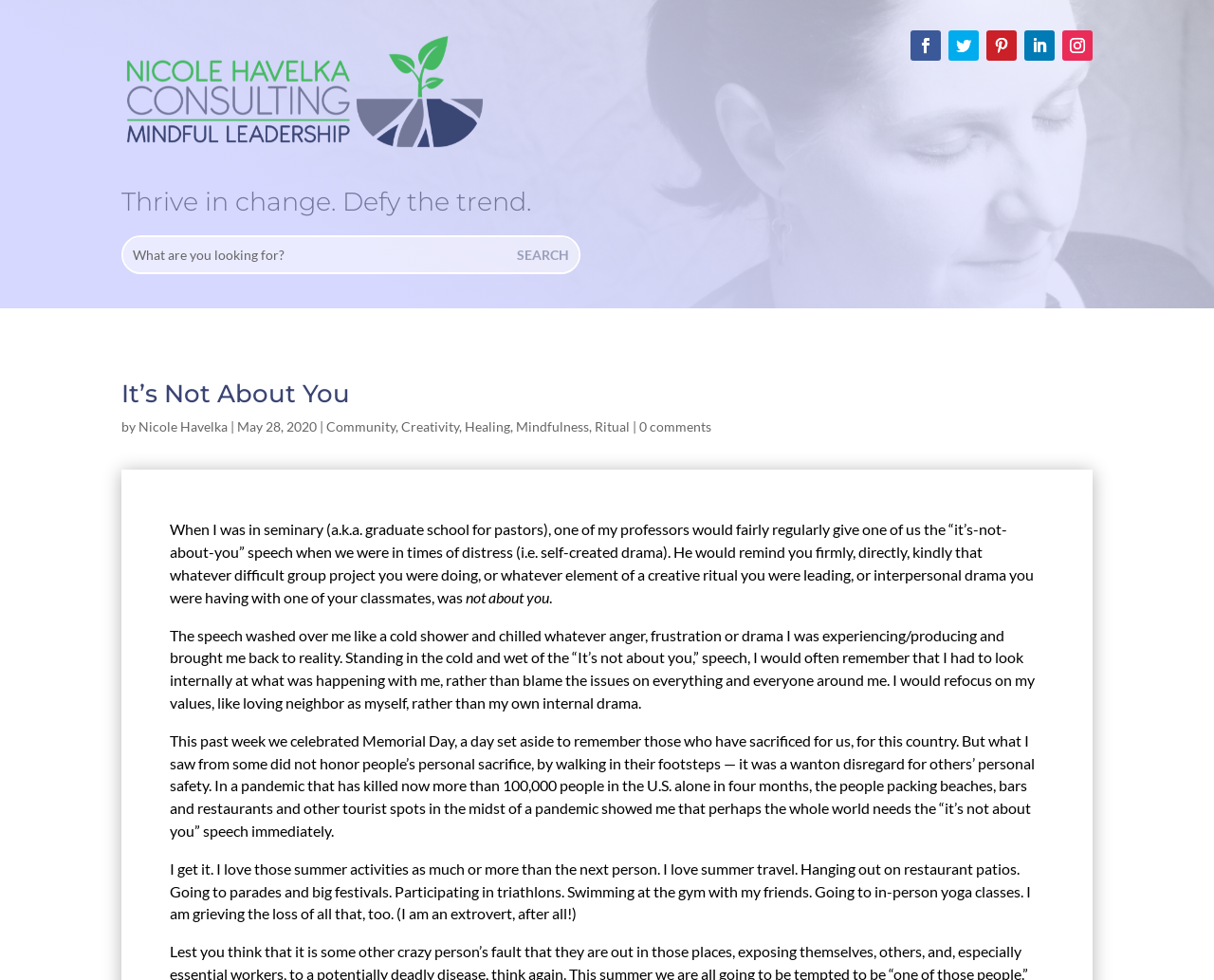Predict the bounding box coordinates of the area that should be clicked to accomplish the following instruction: "Click on the link to Nicole Havelka's page". The bounding box coordinates should consist of four float numbers between 0 and 1, i.e., [left, top, right, bottom].

[0.114, 0.427, 0.188, 0.444]